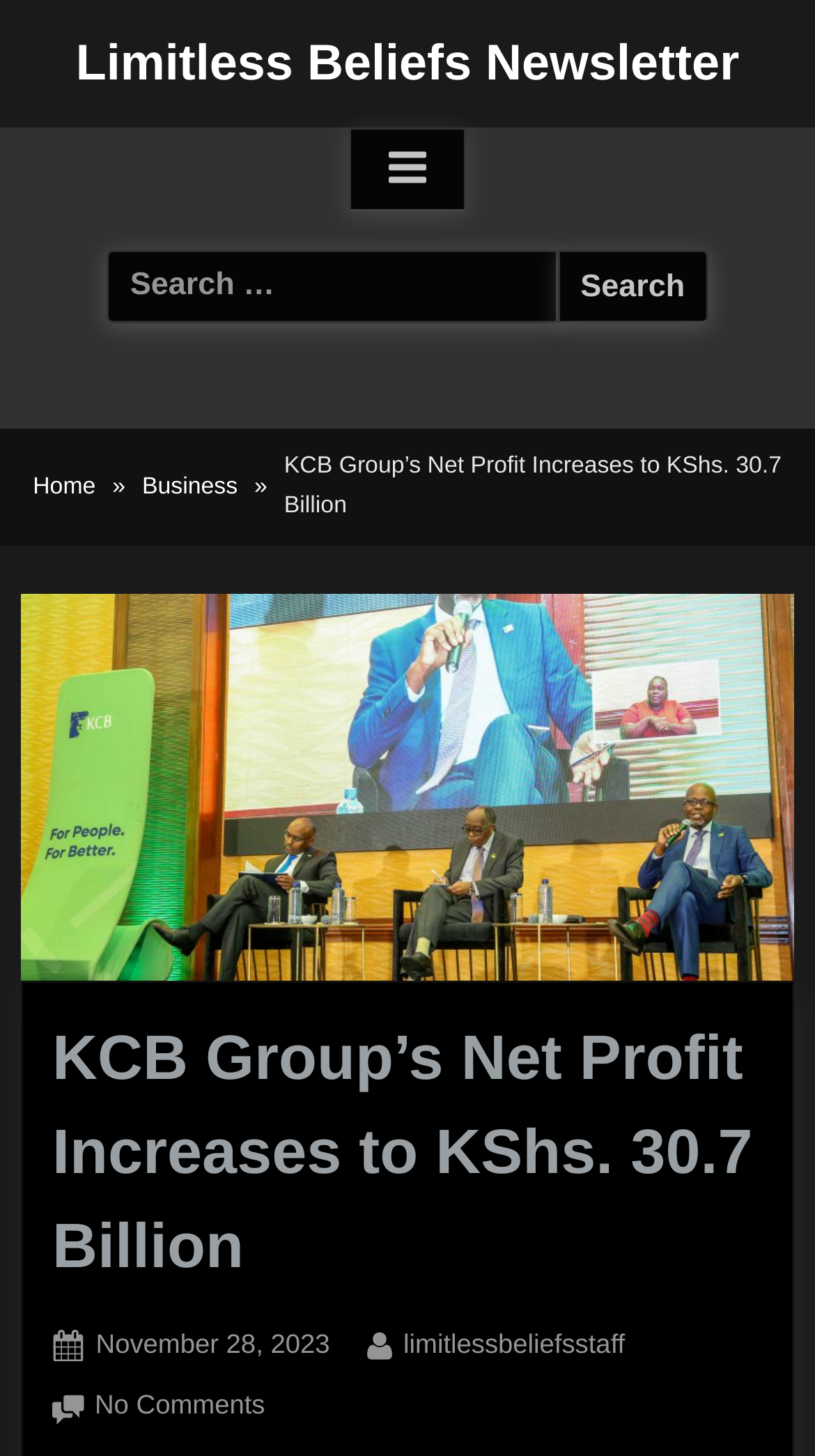Given the element description parent_node: Search for: value="Search", predict the bounding box coordinates for the UI element in the webpage screenshot. The format should be (top-left x, top-left y, bottom-right x, bottom-right y), and the values should be between 0 and 1.

[0.685, 0.172, 0.868, 0.222]